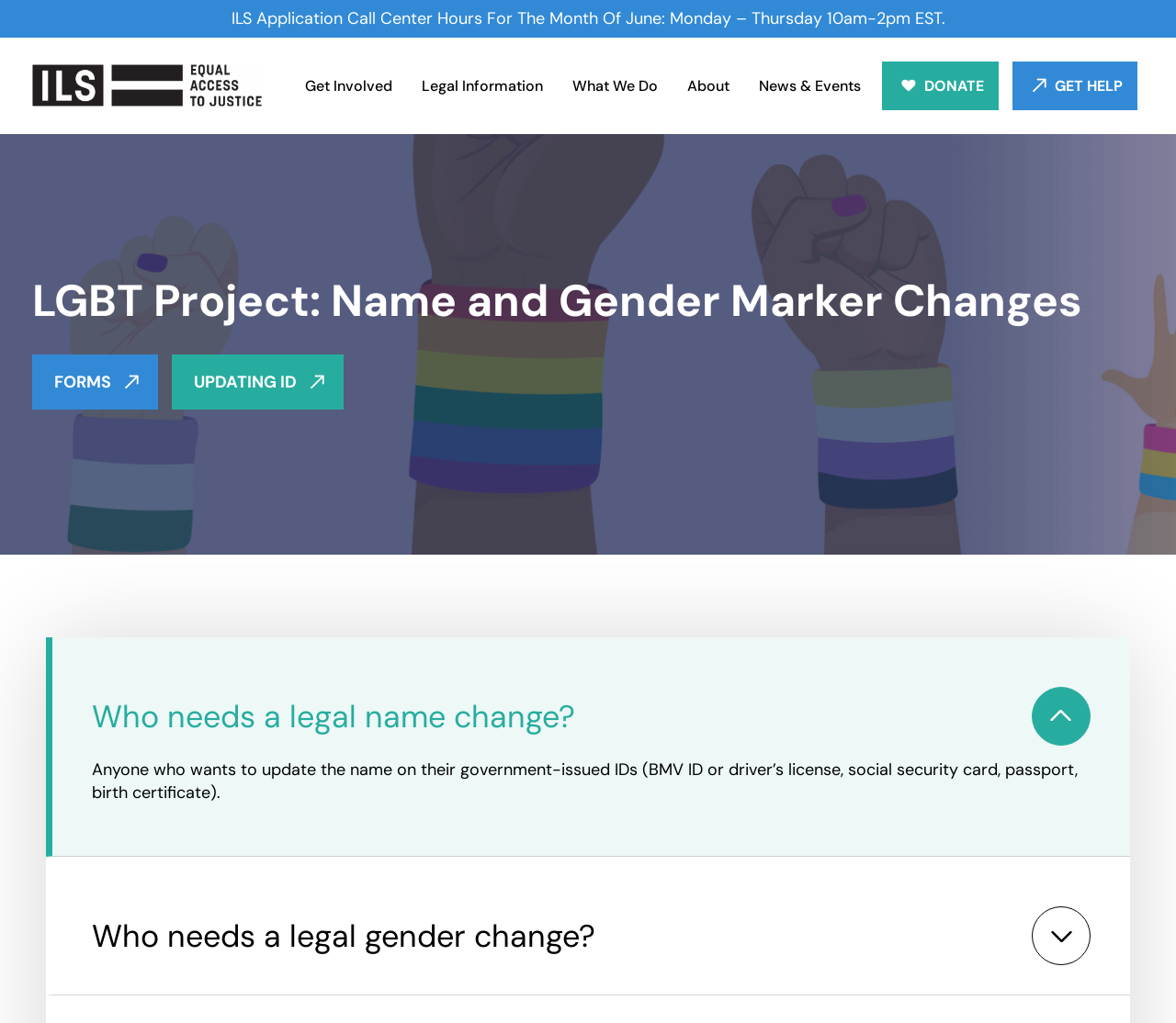Create a full and detailed caption for the entire webpage.

The webpage is about "Name and Gender Marker Changes" provided by Indiana Legal Services. At the top, there is a notice about the ILS Application Call Center Hours for the month of June. Below this notice, there is a logo of Indiana Legal Services, Inc. (ILS) with a link to the organization's page. 

To the right of the logo, there are five navigation links: "Get Involved", "Legal Information", "What We Do", "About", and "News & Events". These links are aligned horizontally and are positioned near the top of the page.

Further down, there are two prominent buttons: "DONATE" and "GET HELP", which are placed side by side. Above these buttons, there is a large image related to "Name and Gender Marker Changes".

The main content of the page is headed by "LGBT Project: Name and Gender Marker Changes". Below this heading, there are two links: "FORMS" and "UPDATING ID". 

The page then provides information on legal name and gender changes. There are three paragraphs of text: one asking "Who needs a legal name change?", another providing the answer, and a third asking "Who needs a legal gender change?".